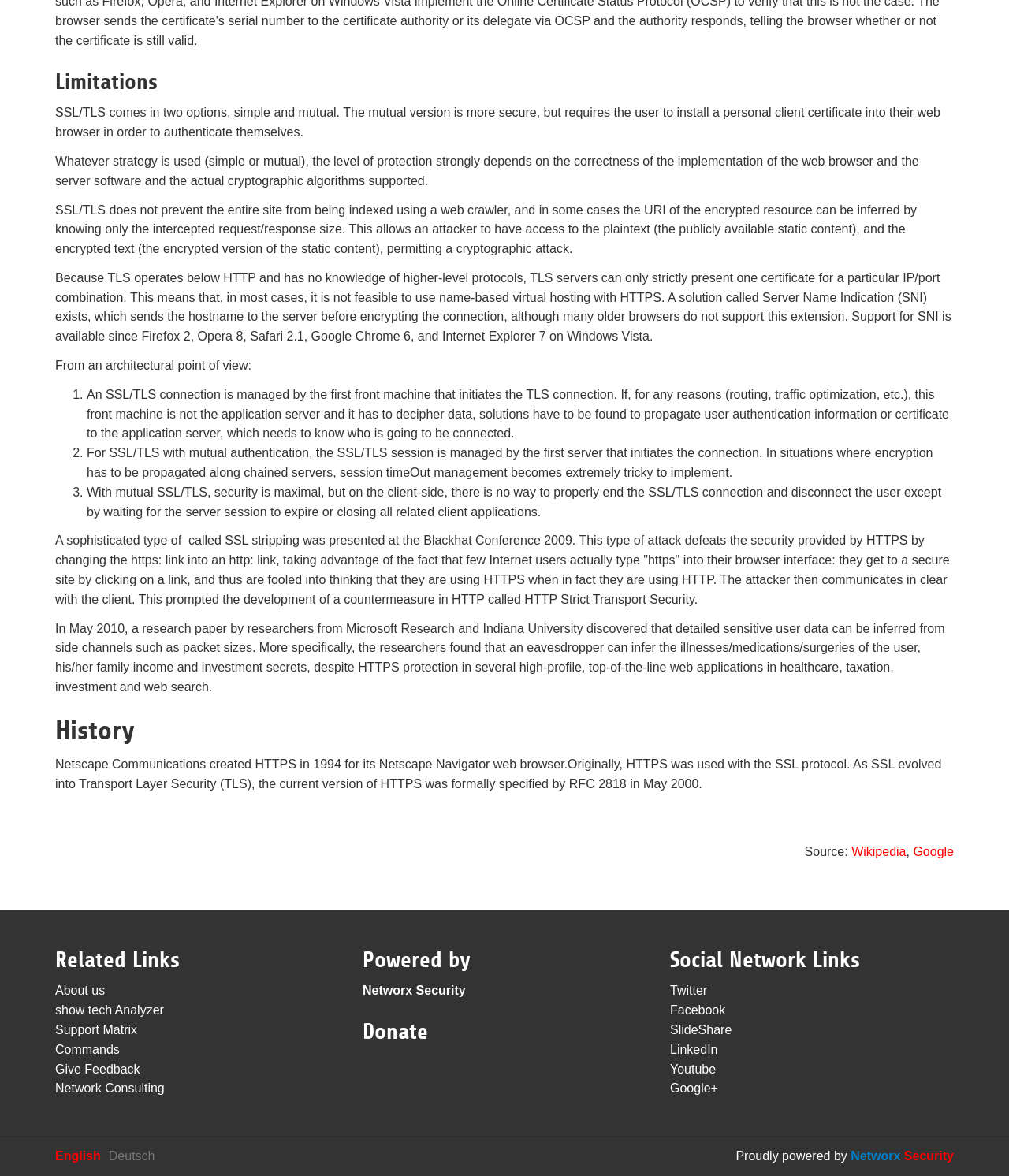Please pinpoint the bounding box coordinates for the region I should click to adhere to this instruction: "Click the 'Support Matrix' link".

[0.055, 0.87, 0.136, 0.881]